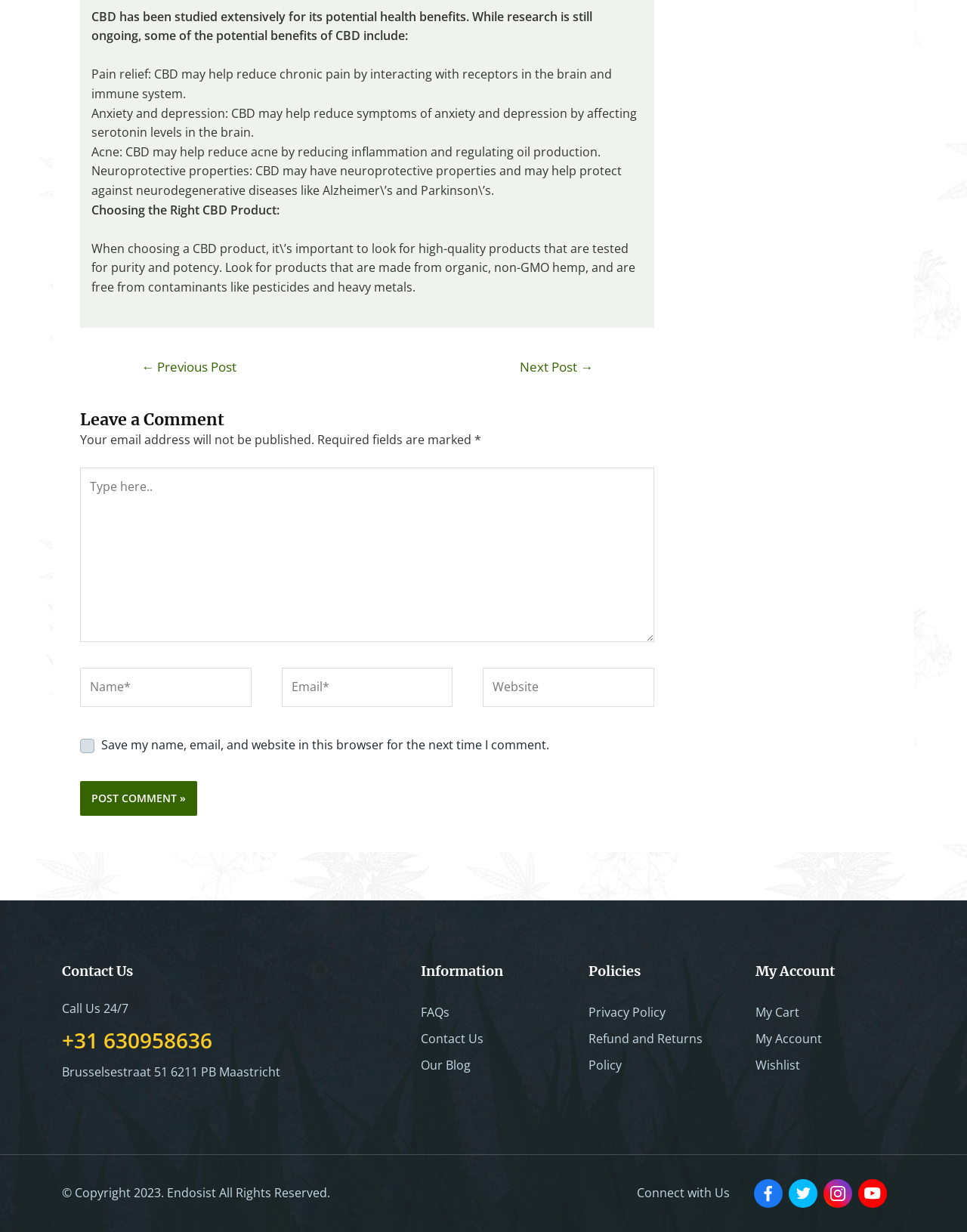Refer to the image and answer the question with as much detail as possible: How can you contact the website owner?

The webpage provides contact information, including a phone number and address, which can be found in the static text elements with IDs 124, 125, and 126. This information allows users to contact the website owner.